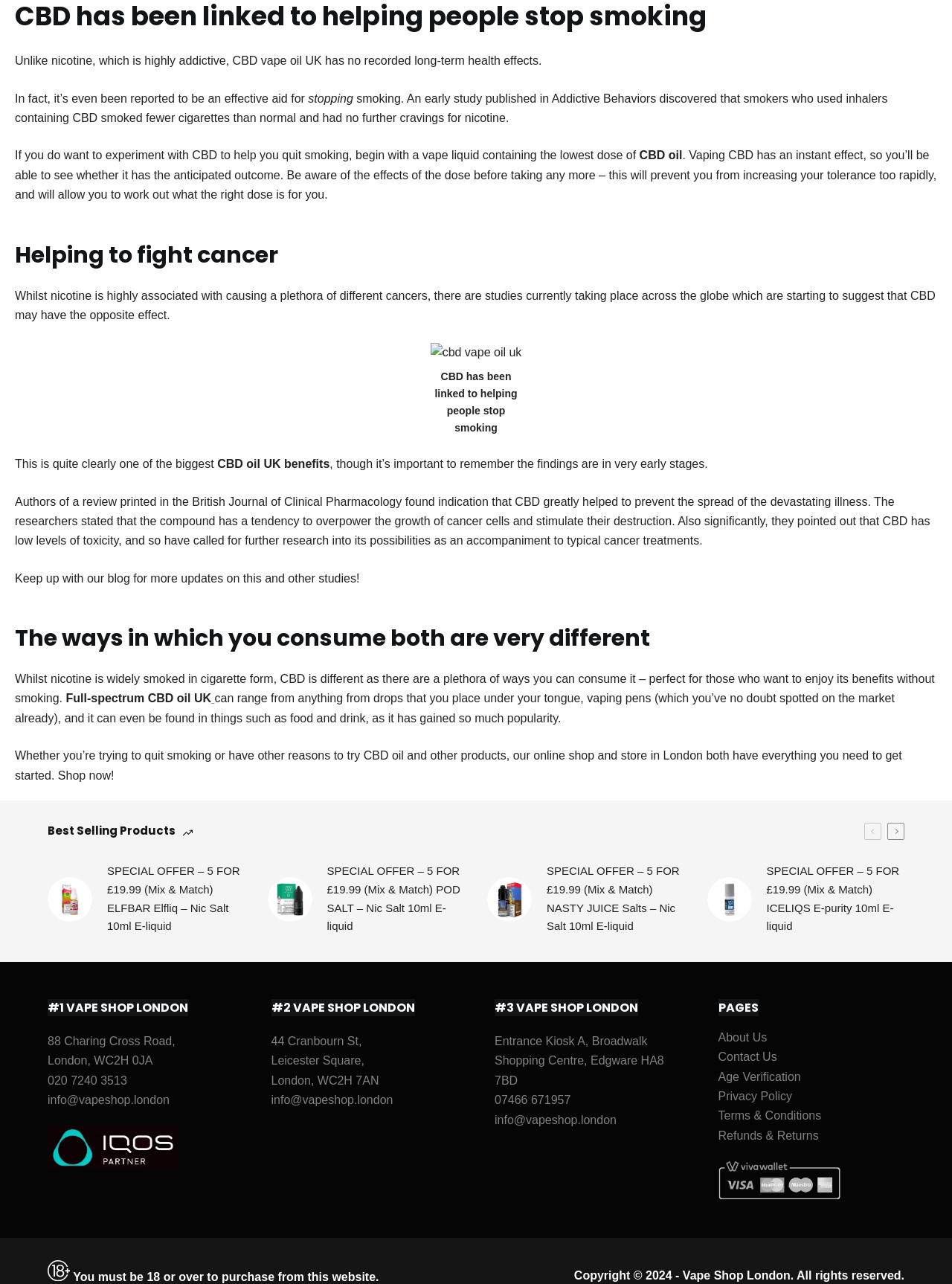Show the bounding box coordinates for the HTML element as described: "020 7240 3513".

[0.05, 0.837, 0.133, 0.846]